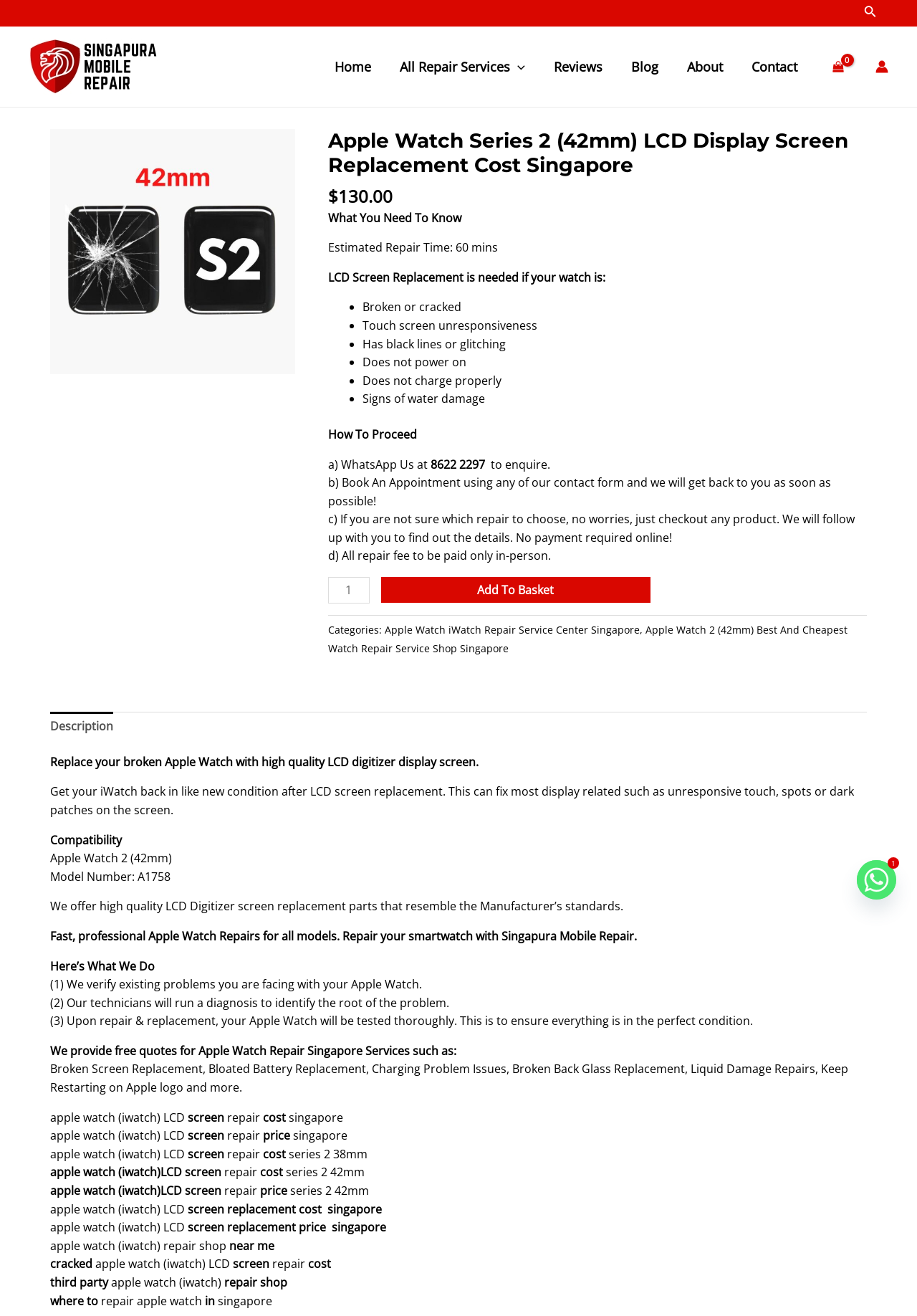Highlight the bounding box coordinates of the element you need to click to perform the following instruction: "Select the 'Description' tab."

[0.055, 0.541, 0.123, 0.564]